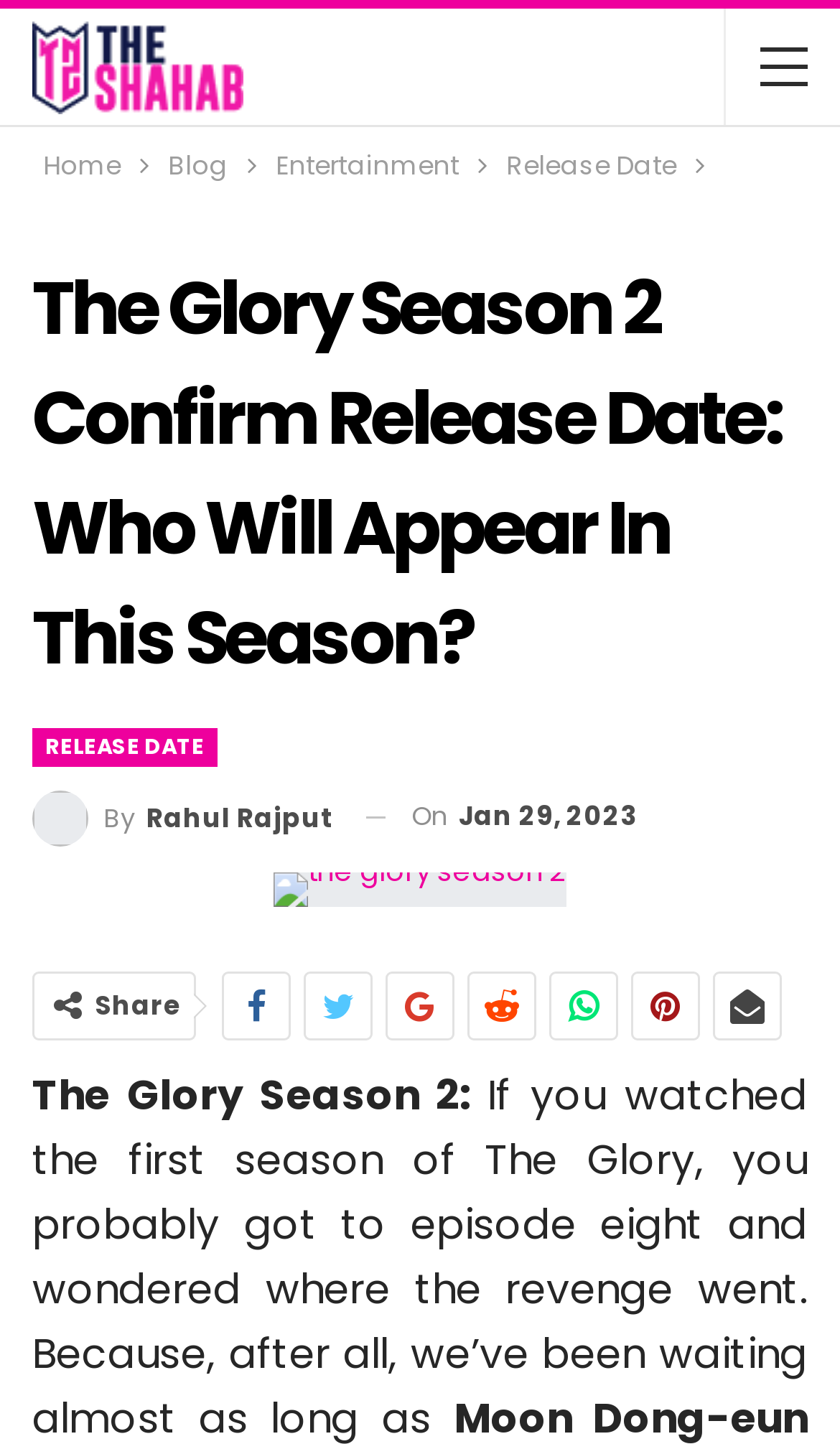Using the format (top-left x, top-left y, bottom-right x, bottom-right y), provide the bounding box coordinates for the described UI element. All values should be floating point numbers between 0 and 1: alt="the glory season 2"

[0.326, 0.6, 0.674, 0.628]